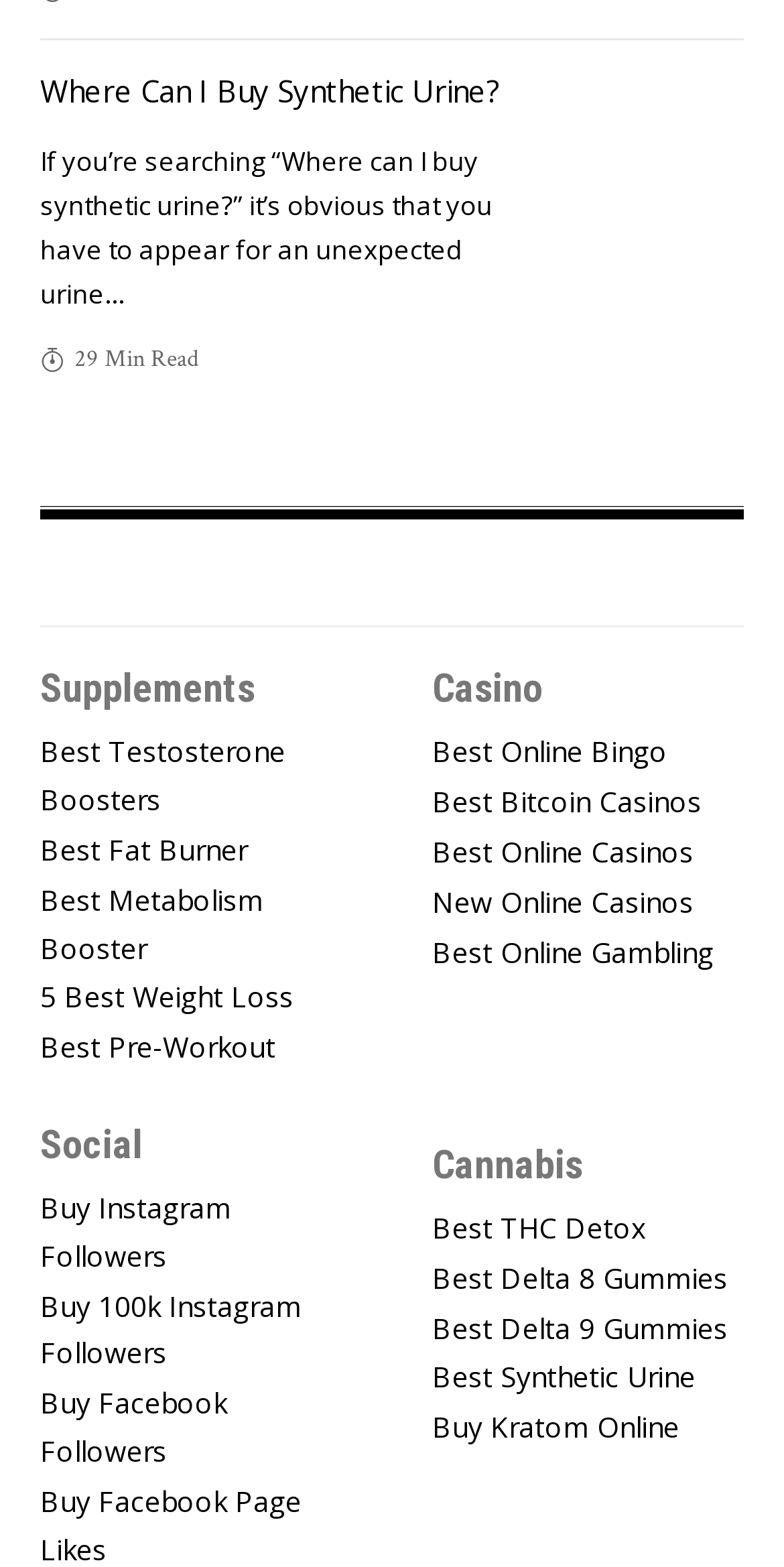What is the category of the link 'Best Testosterone Boosters'?
Carefully analyze the image and provide a detailed answer to the question.

The link 'Best Testosterone Boosters' is under the 'Supplements' category, which is indicated by the heading element with OCR text 'Supplements' and bounding box coordinates [0.051, 0.427, 0.326, 0.452].